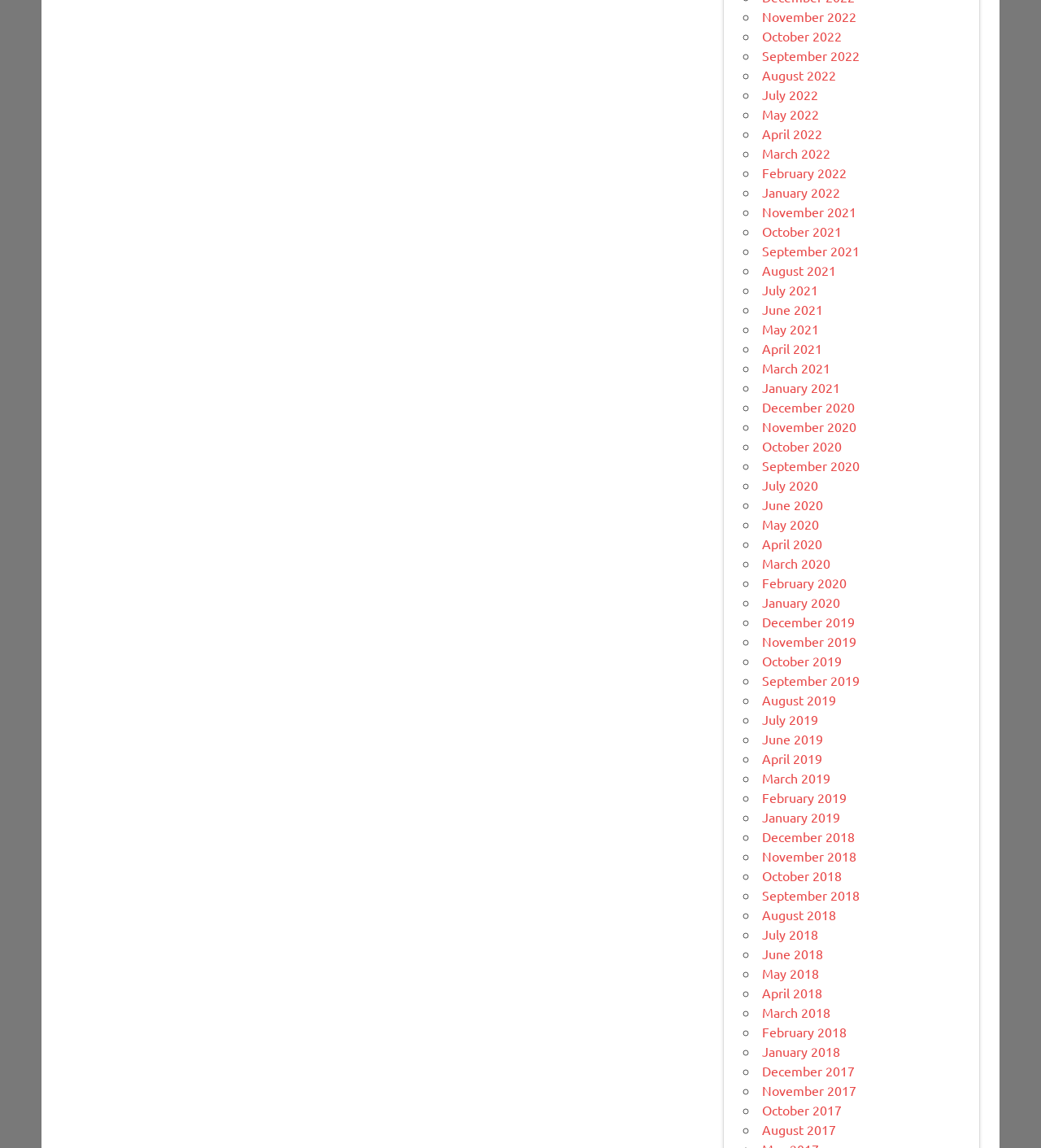Provide your answer to the question using just one word or phrase: What is the most recent month listed?

November 2022